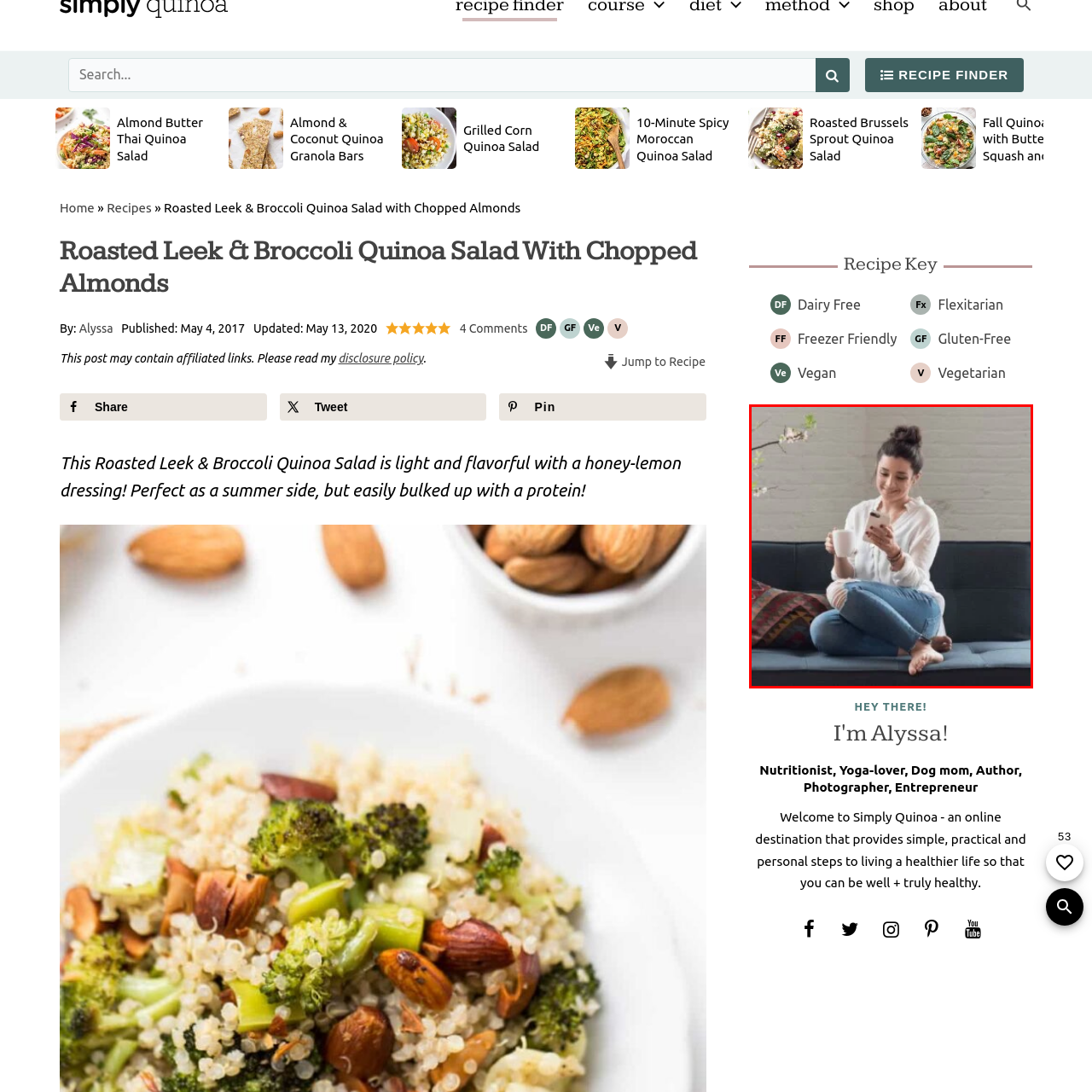What is the woman holding in one hand?
Please examine the image within the red bounding box and provide a comprehensive answer based on the visual details you observe.

The caption explicitly states that the woman is holding a white mug in one hand, suggesting that she is enjoying a warm beverage.